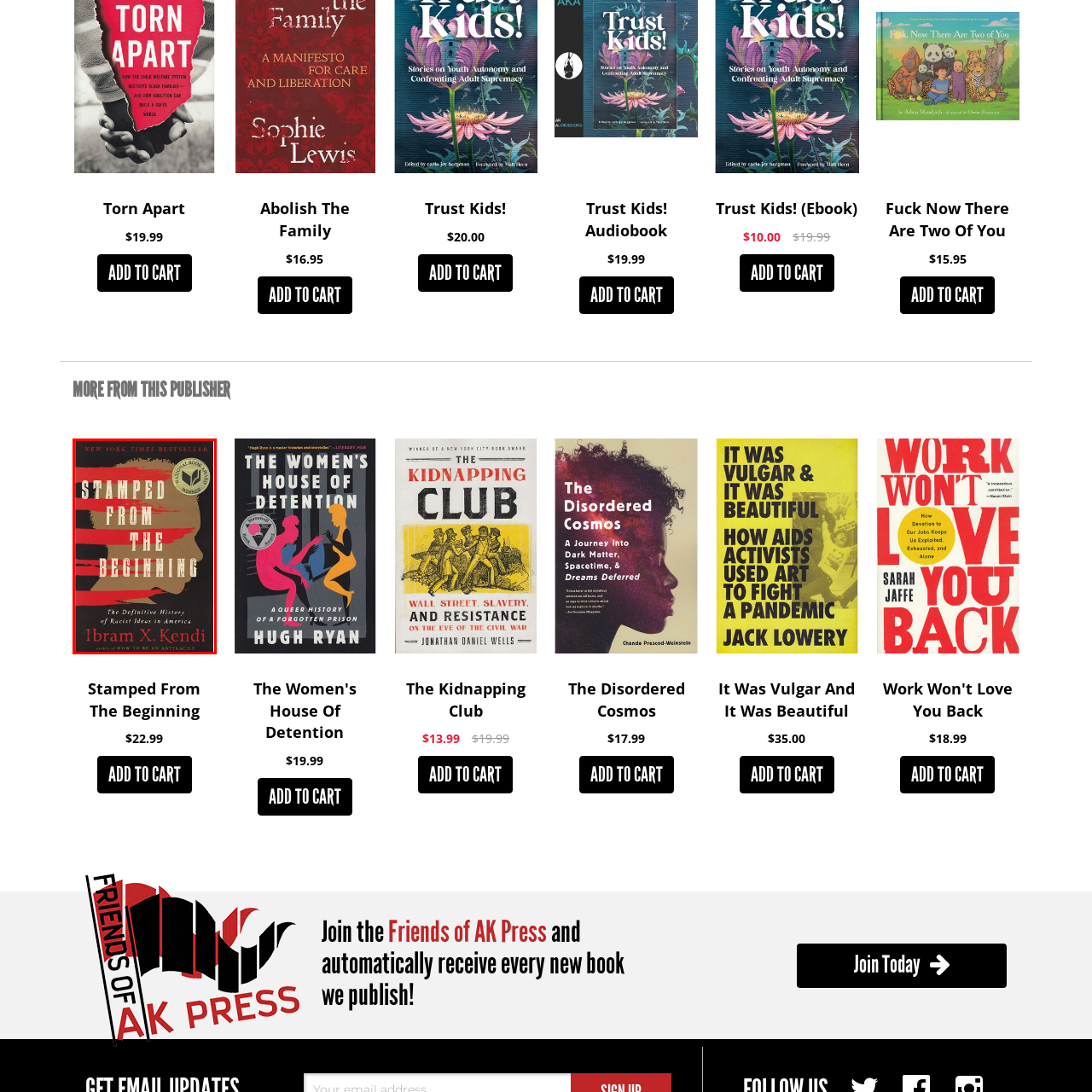What is the subtitle of the book?
Observe the image within the red bounding box and formulate a detailed response using the visual elements present.

The subtitle of the book is 'The Definitive History of Racist Ideas in America' as it is written on the cover of the book, providing a brief summary of the book's content.